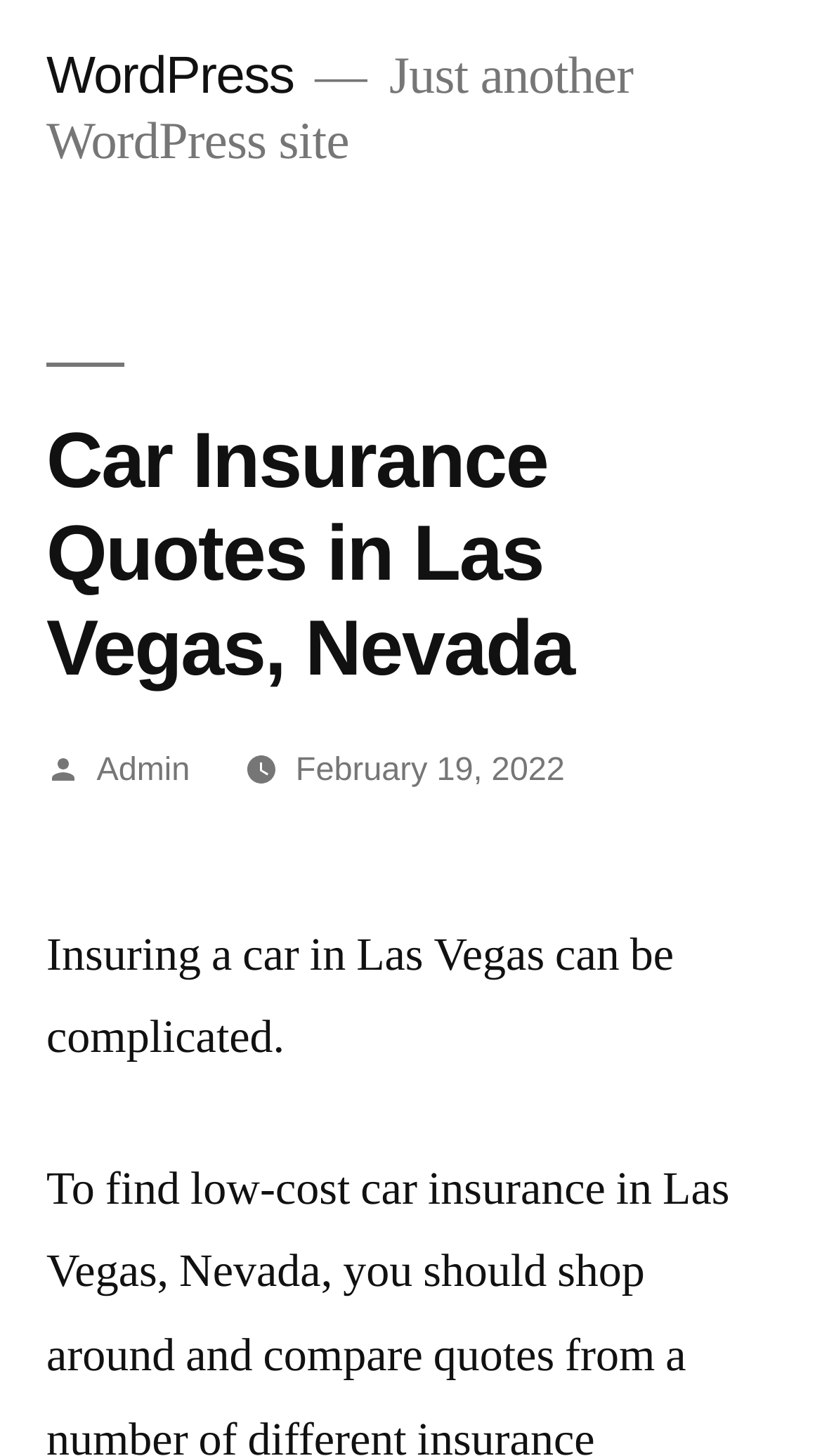Identify the bounding box for the UI element described as: "WordPress". Ensure the coordinates are four float numbers between 0 and 1, formatted as [left, top, right, bottom].

[0.056, 0.033, 0.358, 0.072]